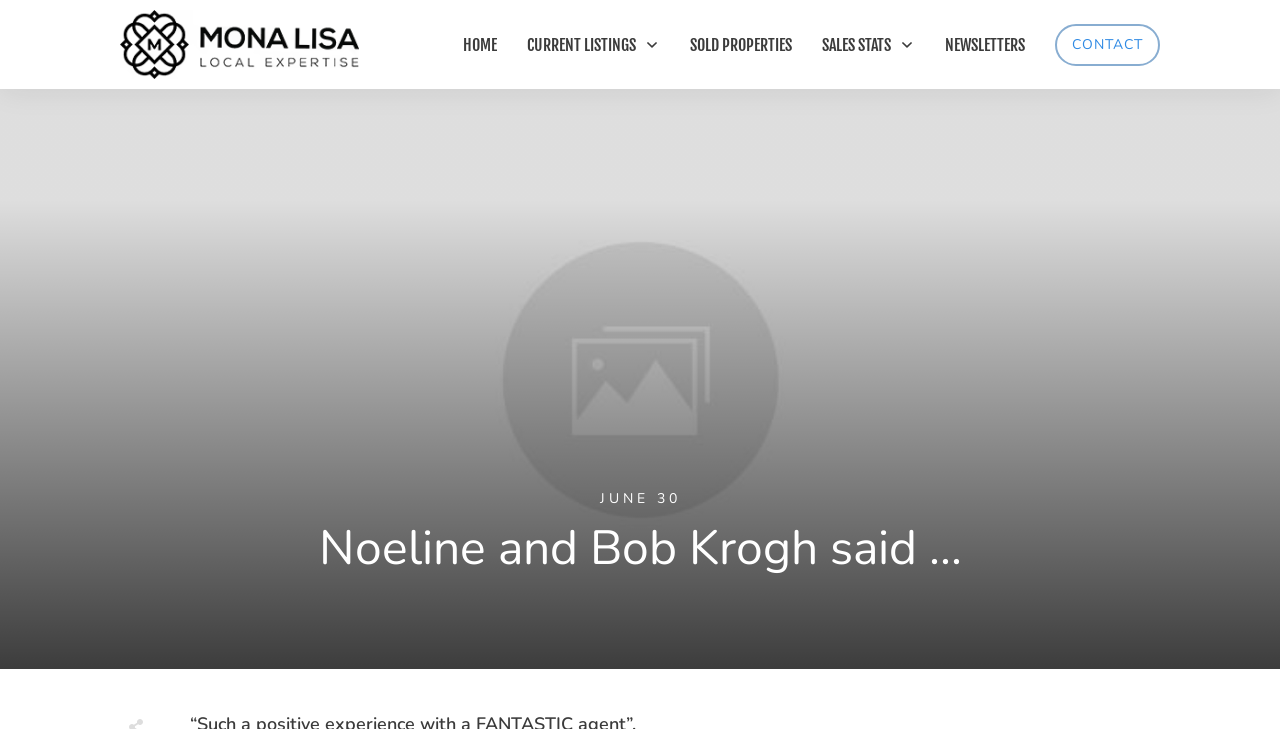Please provide a one-word or short phrase answer to the question:
What is the date mentioned on the webpage?

JUNE 30